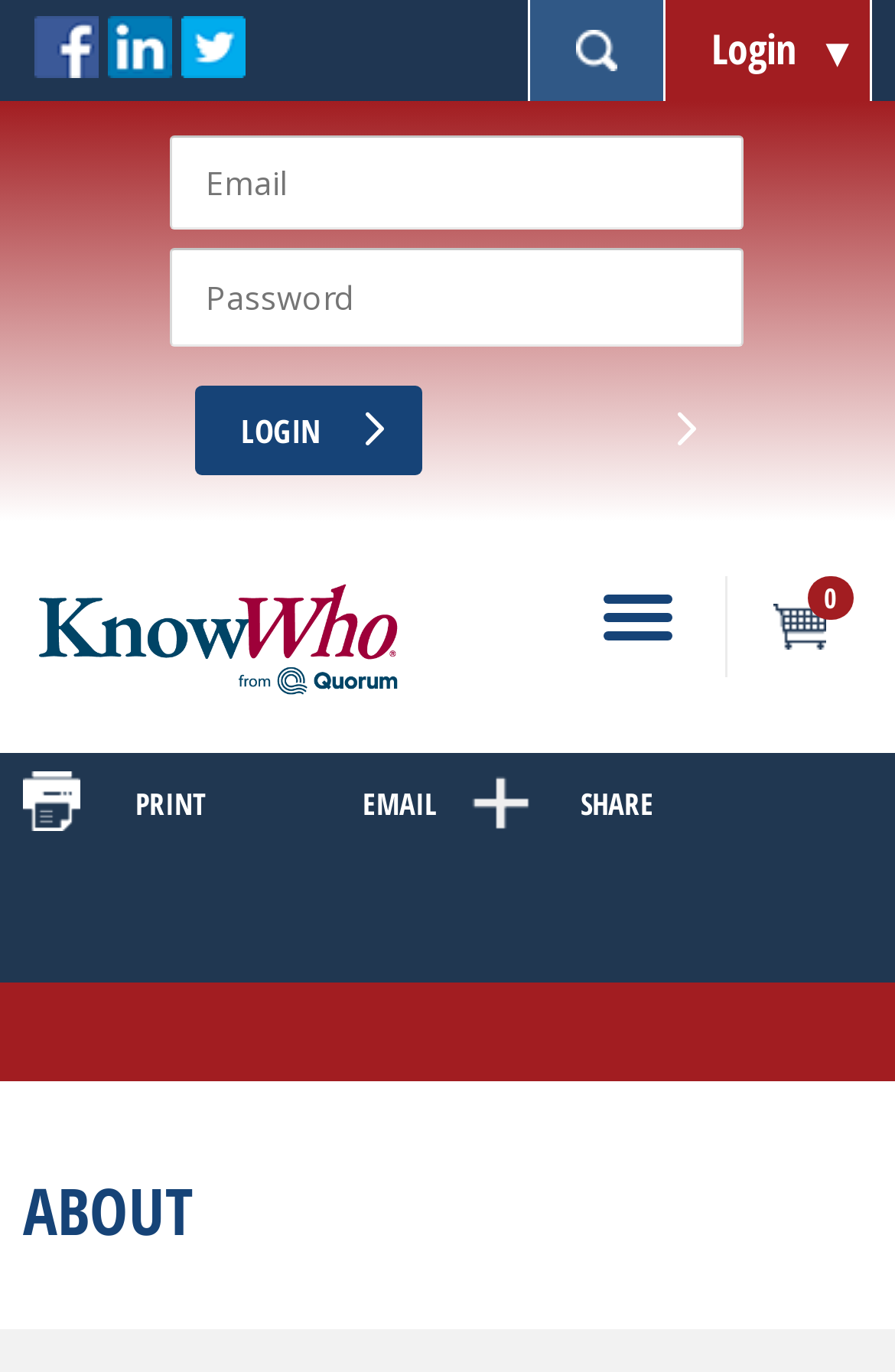Based on the element description: "Grassroots & Advocacy", identify the bounding box coordinates for this UI element. The coordinates must be four float numbers between 0 and 1, listed as [left, top, right, bottom].

[0.0, 0.902, 1.0, 0.969]